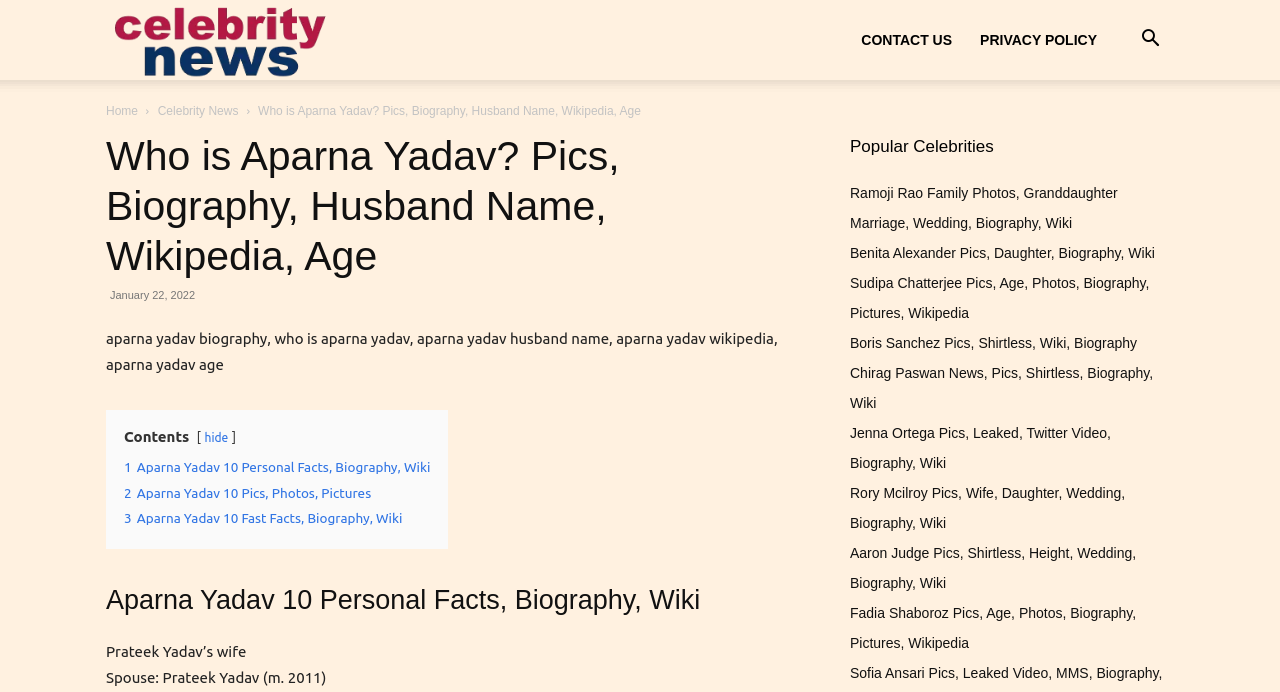Provide a thorough description of the webpage's content and layout.

This webpage is about Aparna Yadav's biography, featuring her personal facts, photos, and wiki information. At the top right corner, there is a search button. Below it, there are several links, including "celebrity news", "CONTACT US", and "PRIVACY POLICY". On the top left, there are links to "Home" and "Celebrity News".

The main content of the webpage is divided into sections. The first section has a heading "Who is Aparna Yadav? Pics, Biography, Husband Name, Wikipedia, Age" and a subheading with the same text. Below it, there is a time stamp "January 22, 2022". The section also includes a list of links to related topics, such as "Aparna Yadav 10 Personal Facts, Biography, Wiki" and "Aparna Yadav 10 Pics, Photos, Pictures".

The next section is about Aparna Yadav's personal life, including her husband's name, Prateek Yadav, and their marriage in 2011. 

On the right side of the webpage, there is a section titled "Popular Celebrities" with links to other celebrities' biographies, such as Ramoji Rao, Benita Alexander, and Sudipa Chatterjee. There are 9 links in total, each with a brief description of the celebrity.